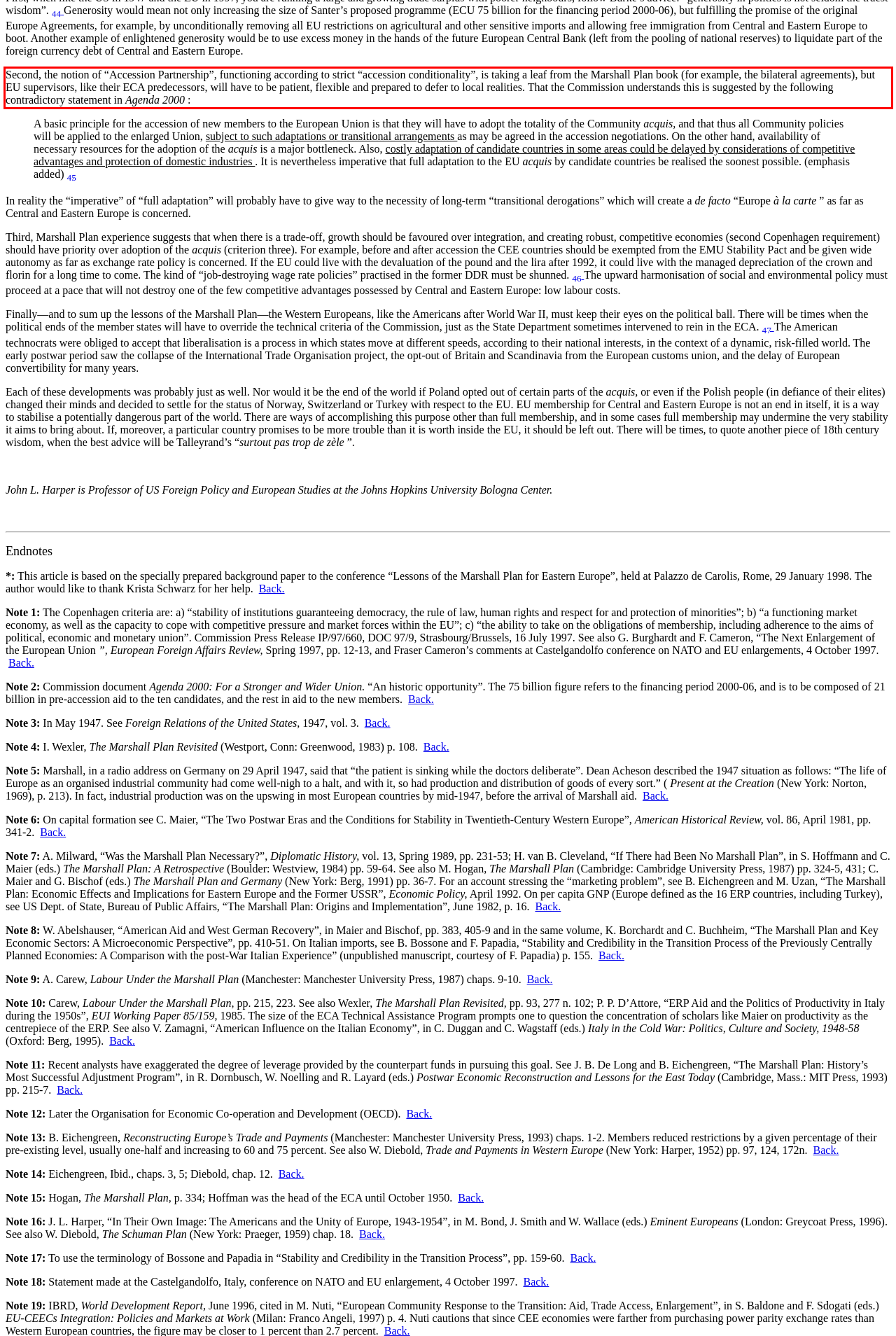You are given a webpage screenshot with a red bounding box around a UI element. Extract and generate the text inside this red bounding box.

Second, the notion of “Accession Partnership”, functioning according to strict “accession conditionality”, is taking a leaf from the Marshall Plan book (for example, the bilateral agreements), but EU supervisors, like their ECA predecessors, will have to be patient, flexible and prepared to defer to local realities. That the Commission understands this is suggested by the following contradictory statement in Agenda 2000 :